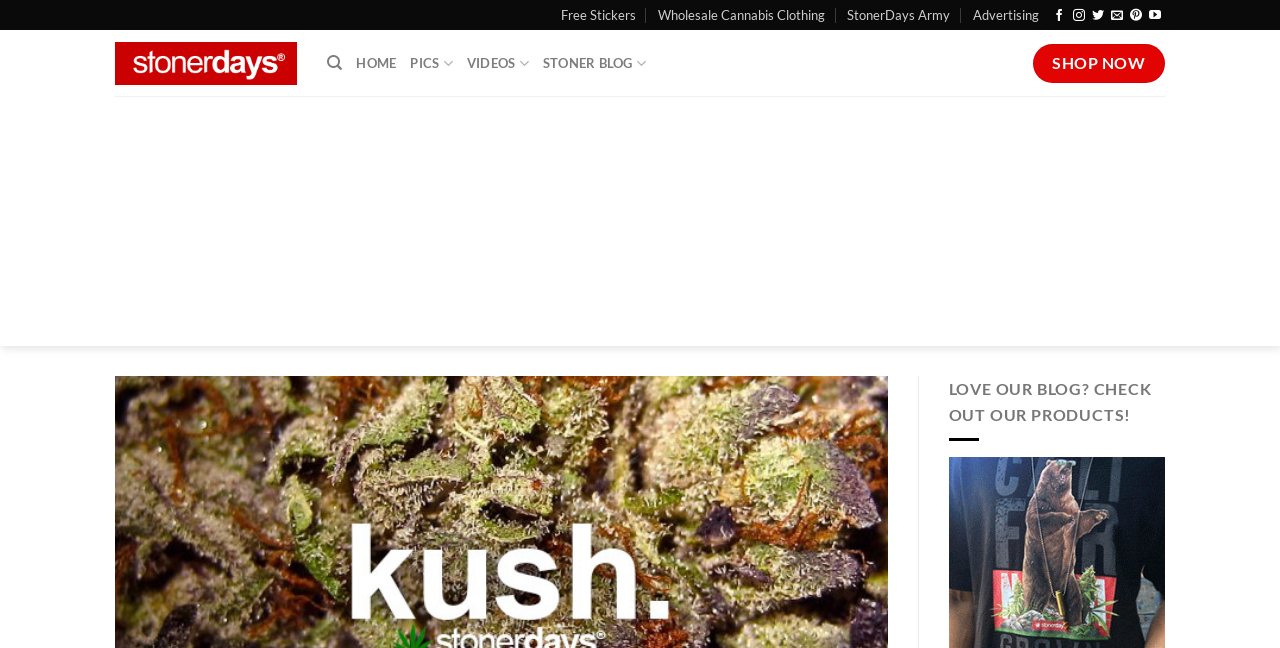Identify and provide the bounding box for the element described by: "Wholesale Cannabis Clothing".

[0.514, 0.0, 0.644, 0.047]